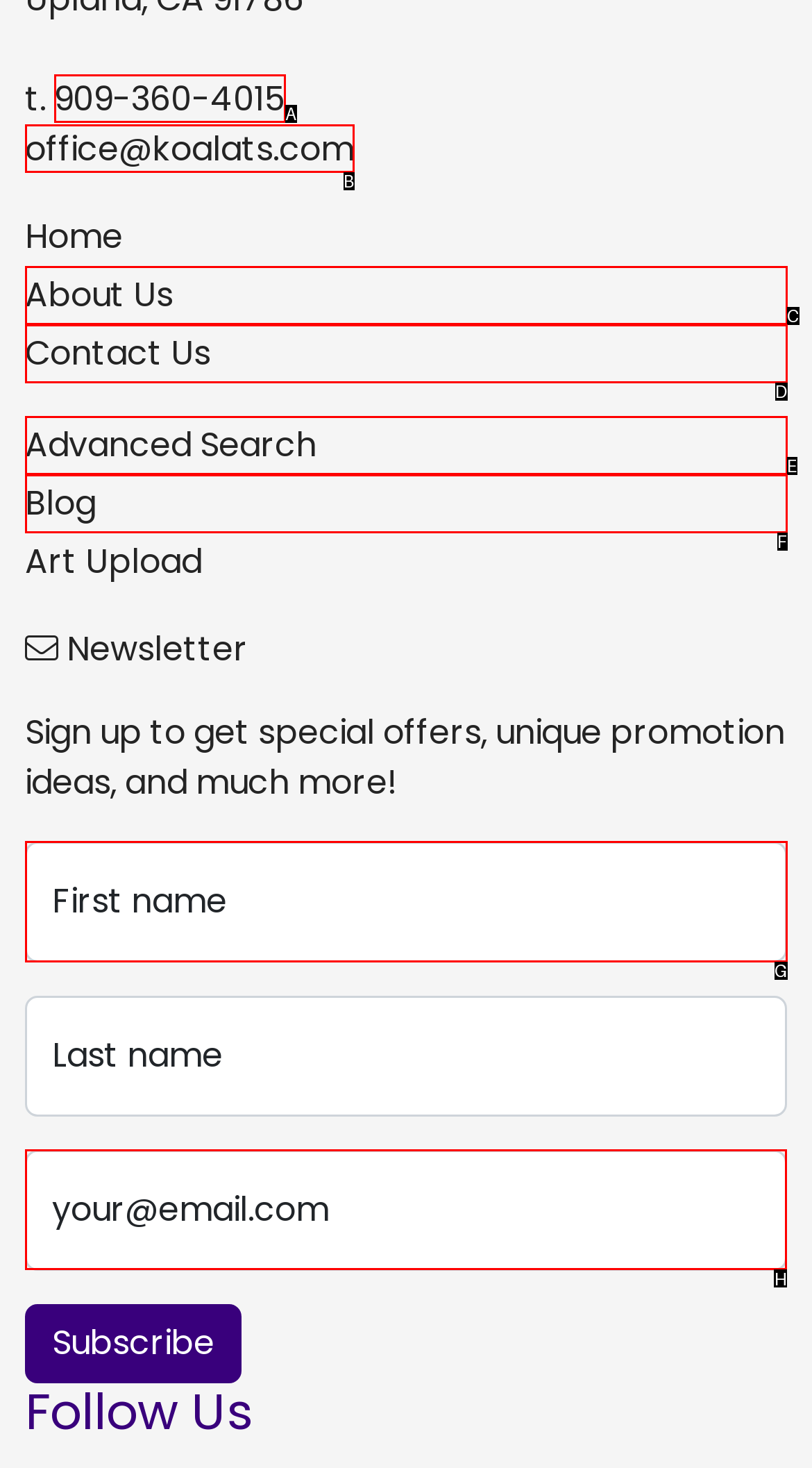From the given options, choose the one to complete the task: Enter your email address
Indicate the letter of the correct option.

H